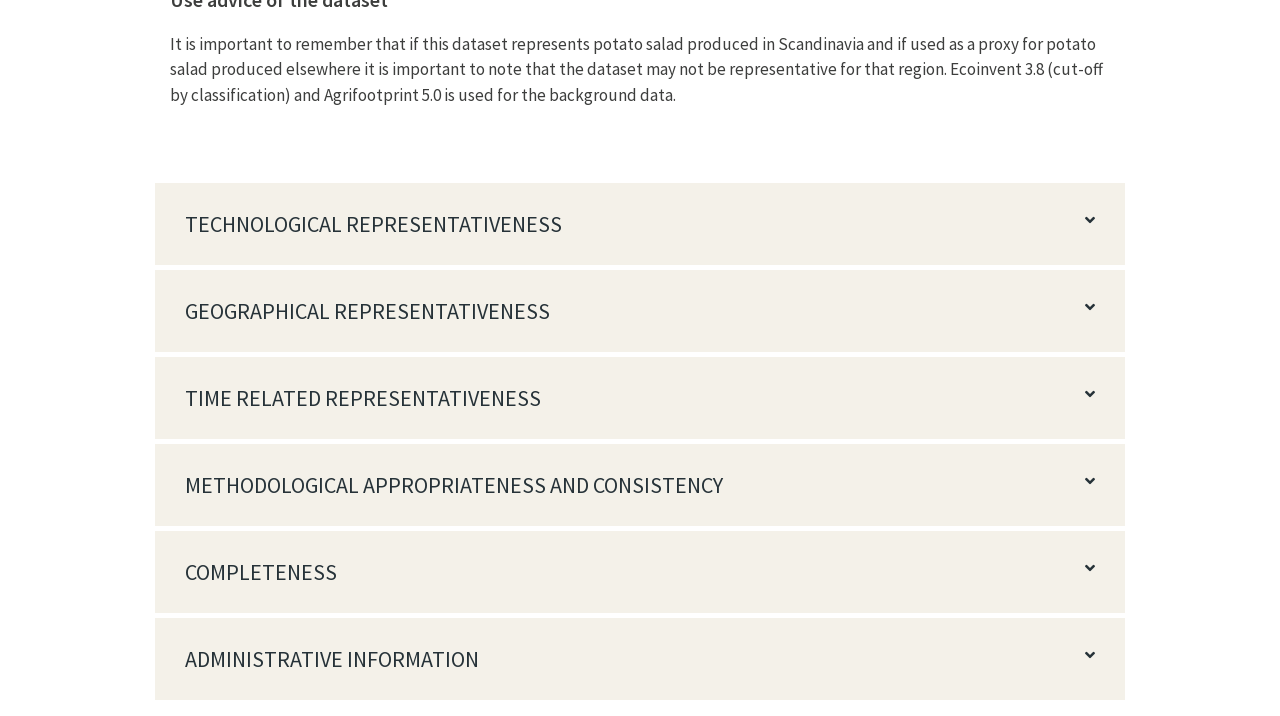Based on the element description: "Methodological appropriateness and consistency", identify the bounding box coordinates for this UI element. The coordinates must be four float numbers between 0 and 1, listed as [left, top, right, bottom].

[0.145, 0.657, 0.565, 0.696]